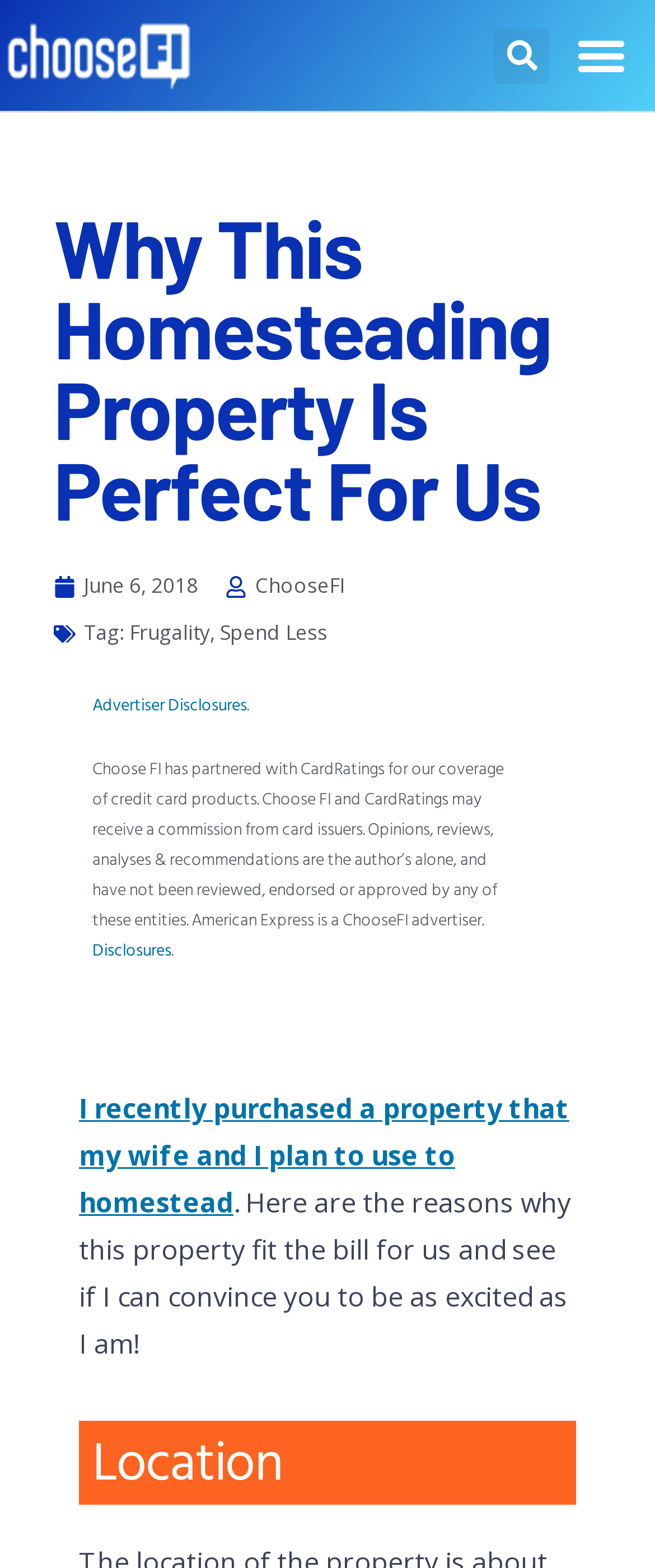Determine the bounding box coordinates of the clickable element necessary to fulfill the instruction: "Click the ChooseFI Logo". Provide the coordinates as four float numbers within the 0 to 1 range, i.e., [left, top, right, bottom].

[0.0, 0.009, 0.3, 0.062]